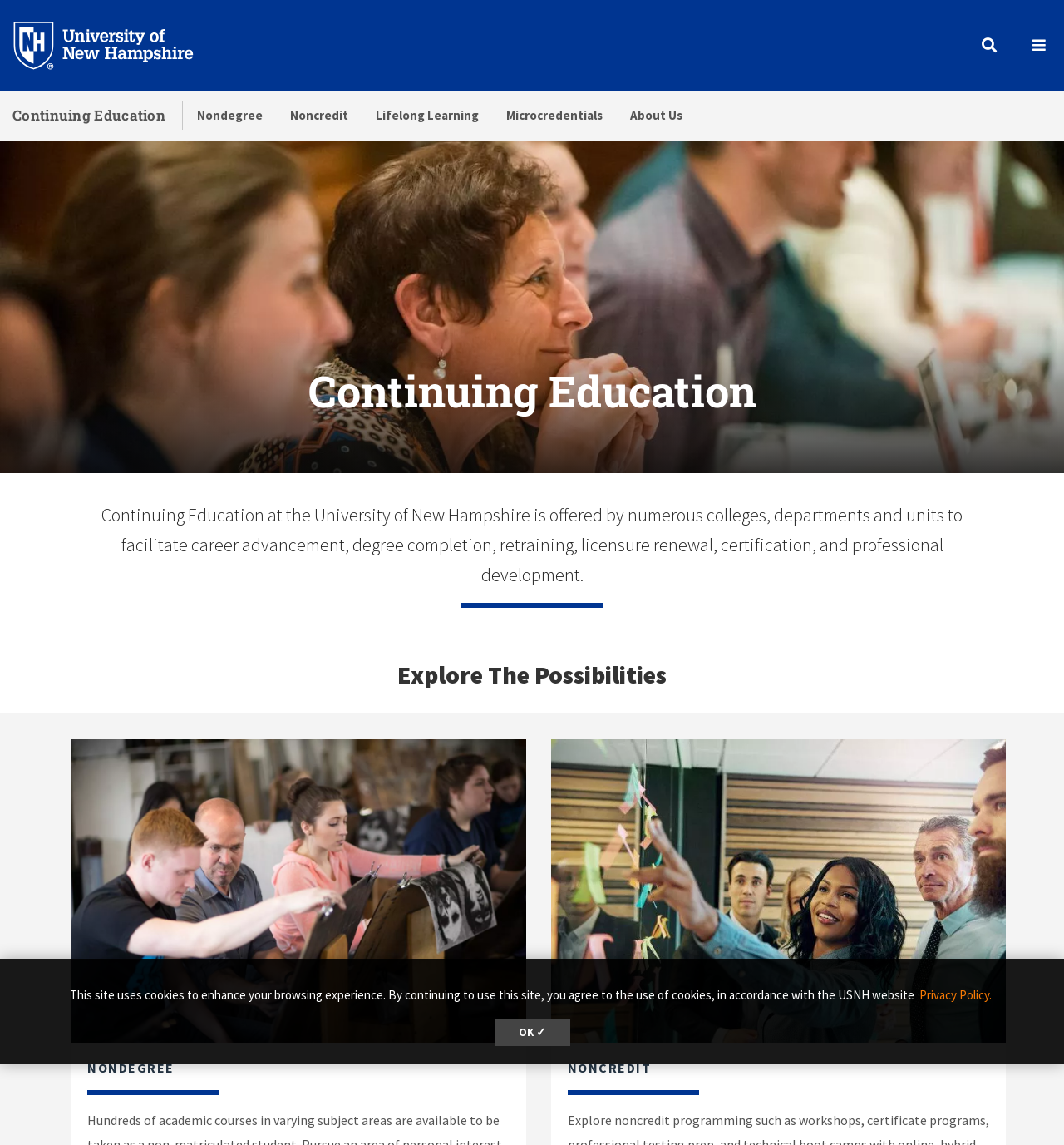Please mark the clickable region by giving the bounding box coordinates needed to complete this instruction: "click the University of New Hampshire link".

[0.012, 0.031, 0.207, 0.045]